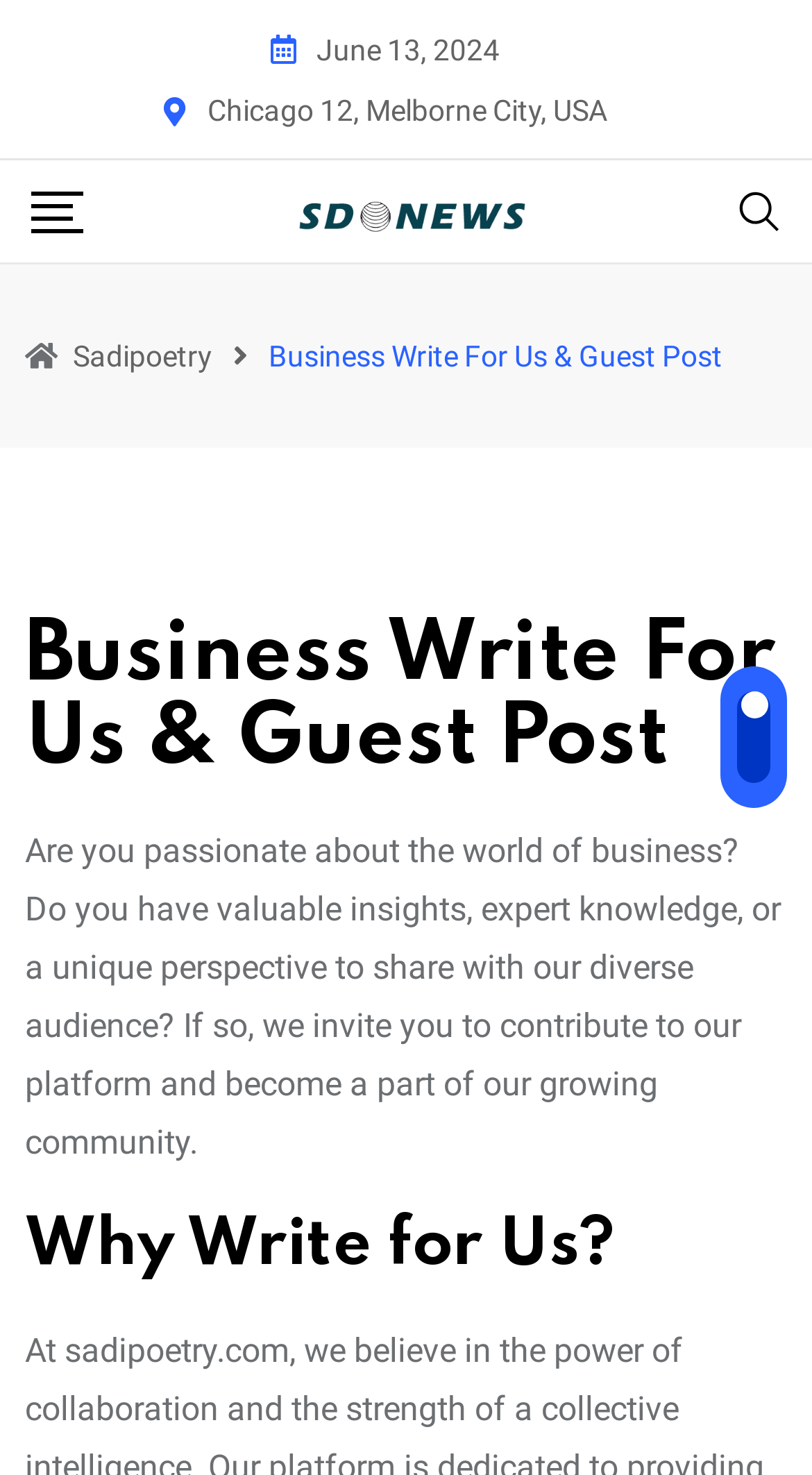Offer a comprehensive description of the webpage’s content and structure.

The webpage is about the "Business Write For Us" program, which allows individuals to share their expertise through guest posts on topics such as entrepreneurship, leadership, and finance. 

At the top of the page, there is a date "June 13, 2024" and an address "Chicago 12, Melborne City, USA". Below these, there is an "sd news logo" image on the left, and a "Search" link with a corresponding image on the right. 

On the left side of the page, there is a link to "Sadipoetry". In the center of the page, the main content begins with a heading "Business Write For Us & Guest Post", followed by a paragraph of text that invites individuals to contribute to the platform and share their knowledge with the audience. 

Below this, there is another heading "Why Write for Us?", which suggests that there may be more information or benefits about writing for the platform. Overall, the page appears to be a call to action for individuals to participate in the "Business Write For Us" program.